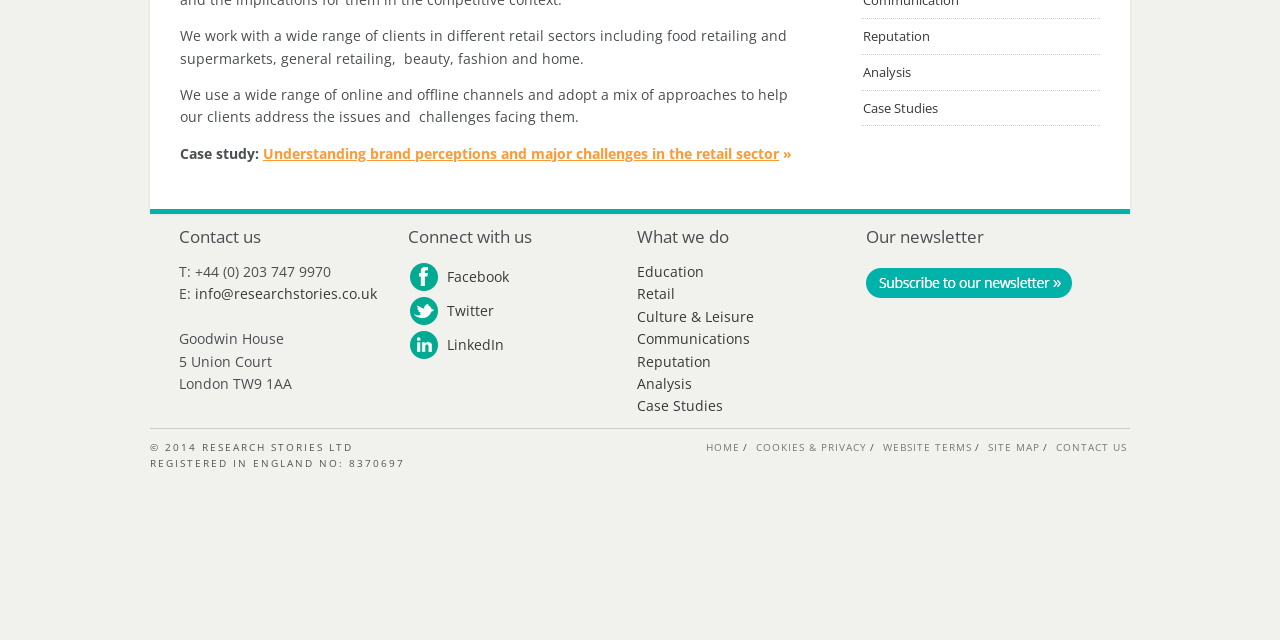Based on the element description, predict the bounding box coordinates (top-left x, top-left y, bottom-right x, bottom-right y) for the UI element in the screenshot: Twitter

None